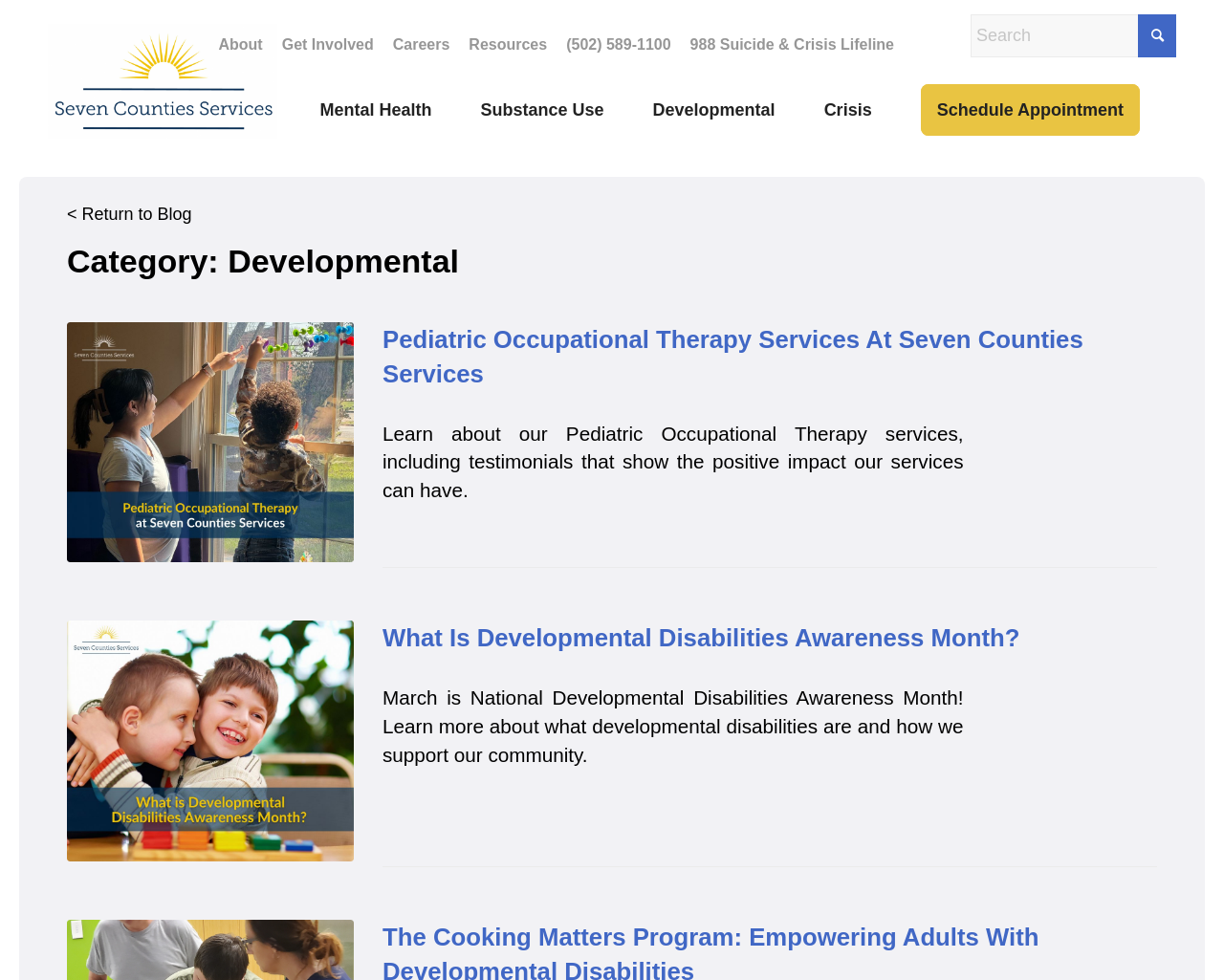What is the main category of the blog posts?
Using the information from the image, give a concise answer in one word or a short phrase.

Developmental